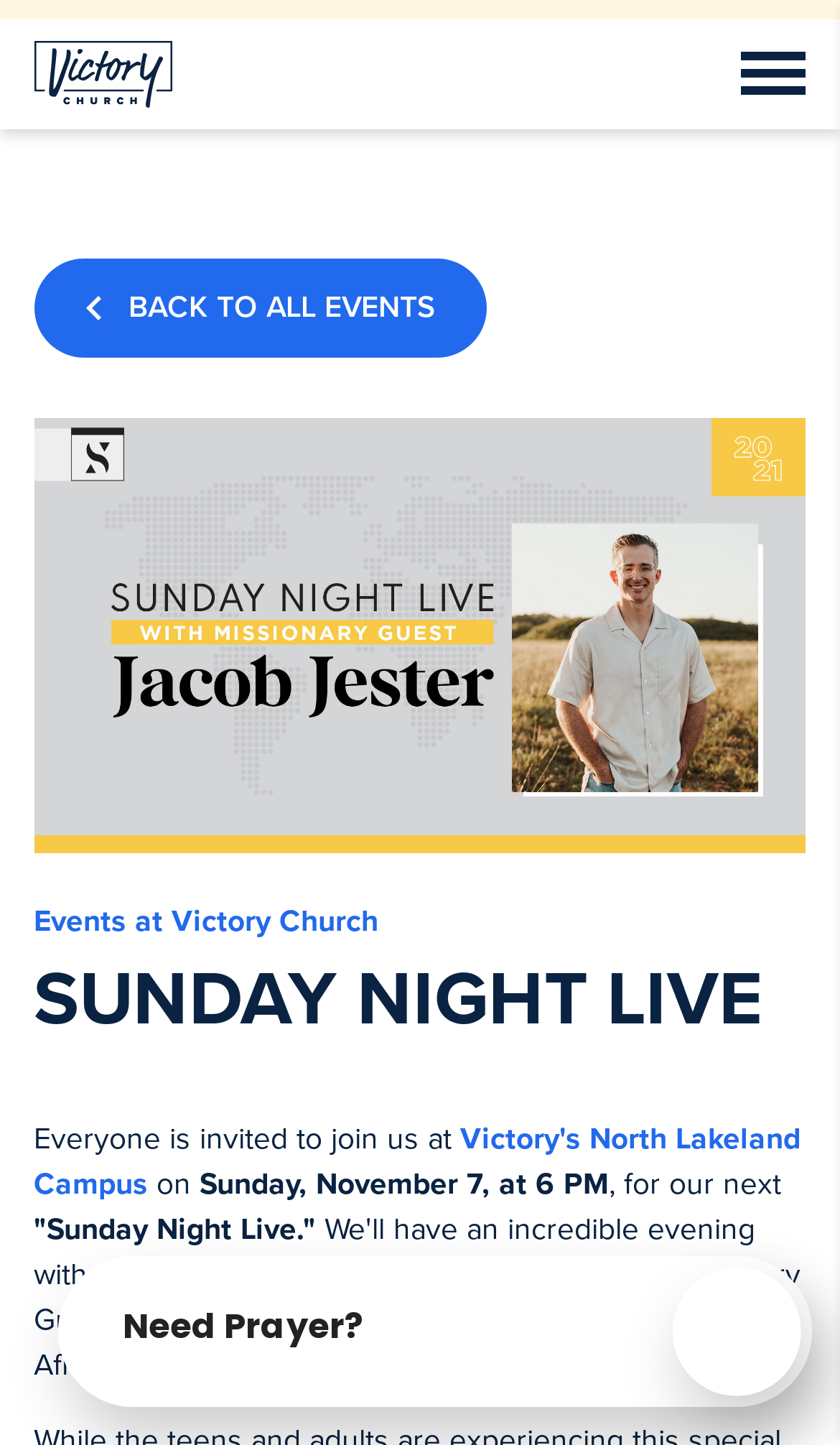Determine the main text heading of the webpage and provide its content.

SUNDAY NIGHT LIVE